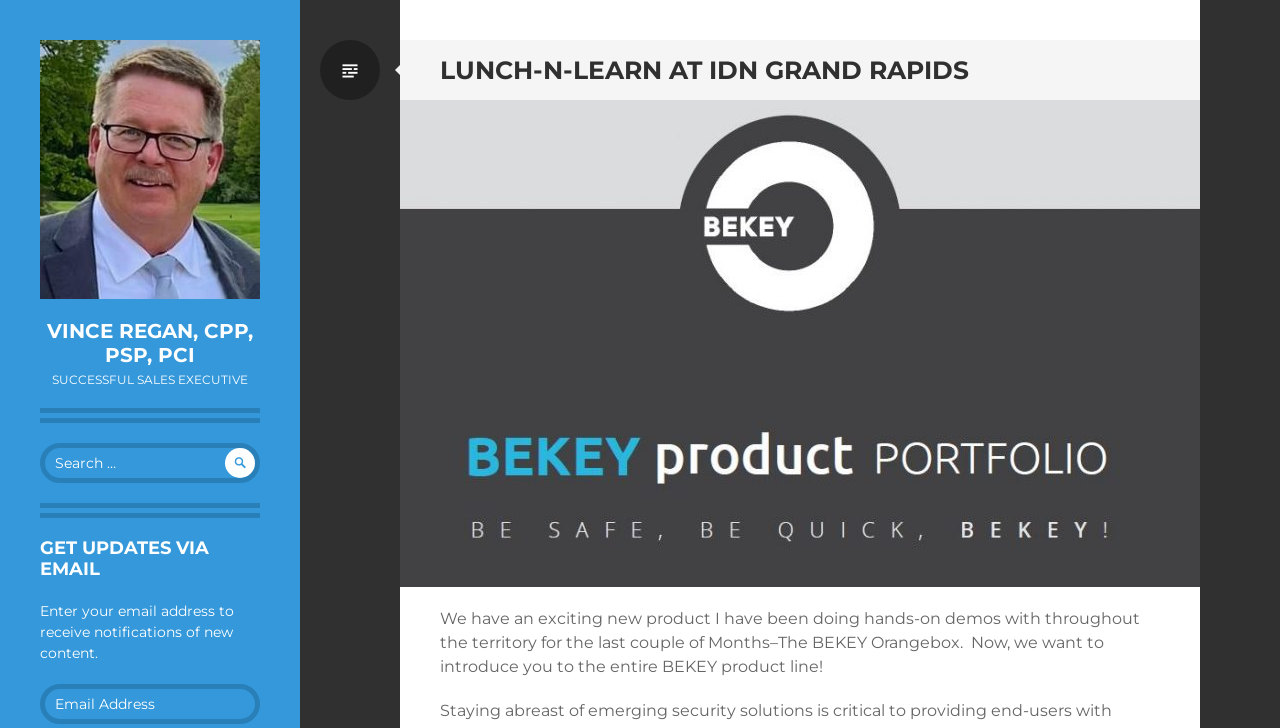What is the name of the product being introduced?
Give a comprehensive and detailed explanation for the question.

The name of the product being introduced is mentioned in the paragraph 'We have an exciting new product I have been doing hands-on demos with throughout the territory for the last couple of Months–The BEKEY Orangebox.' which is located in the middle of the page.